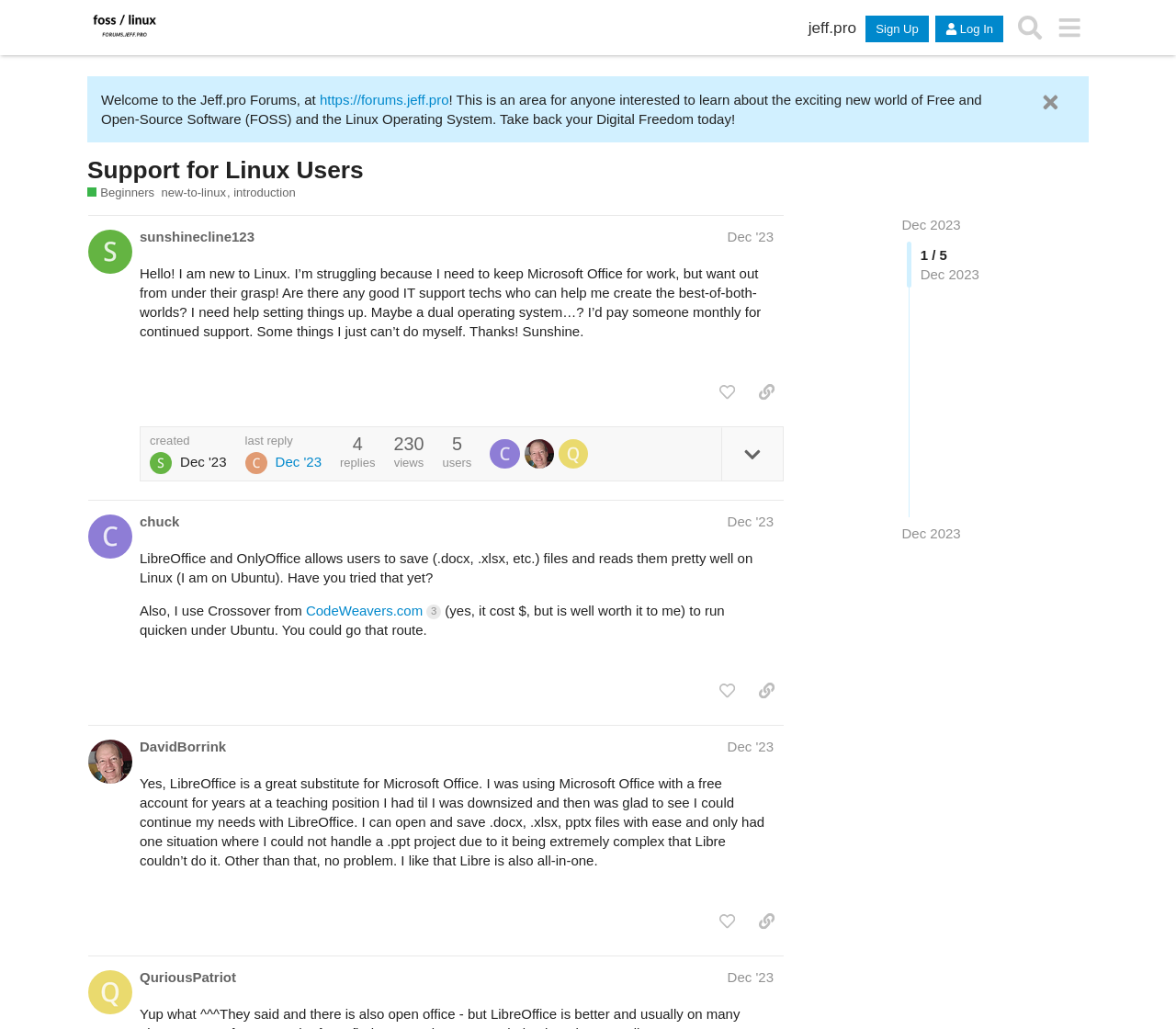What is the topic of the first post?
Respond to the question with a single word or phrase according to the image.

Microsoft Office on Linux